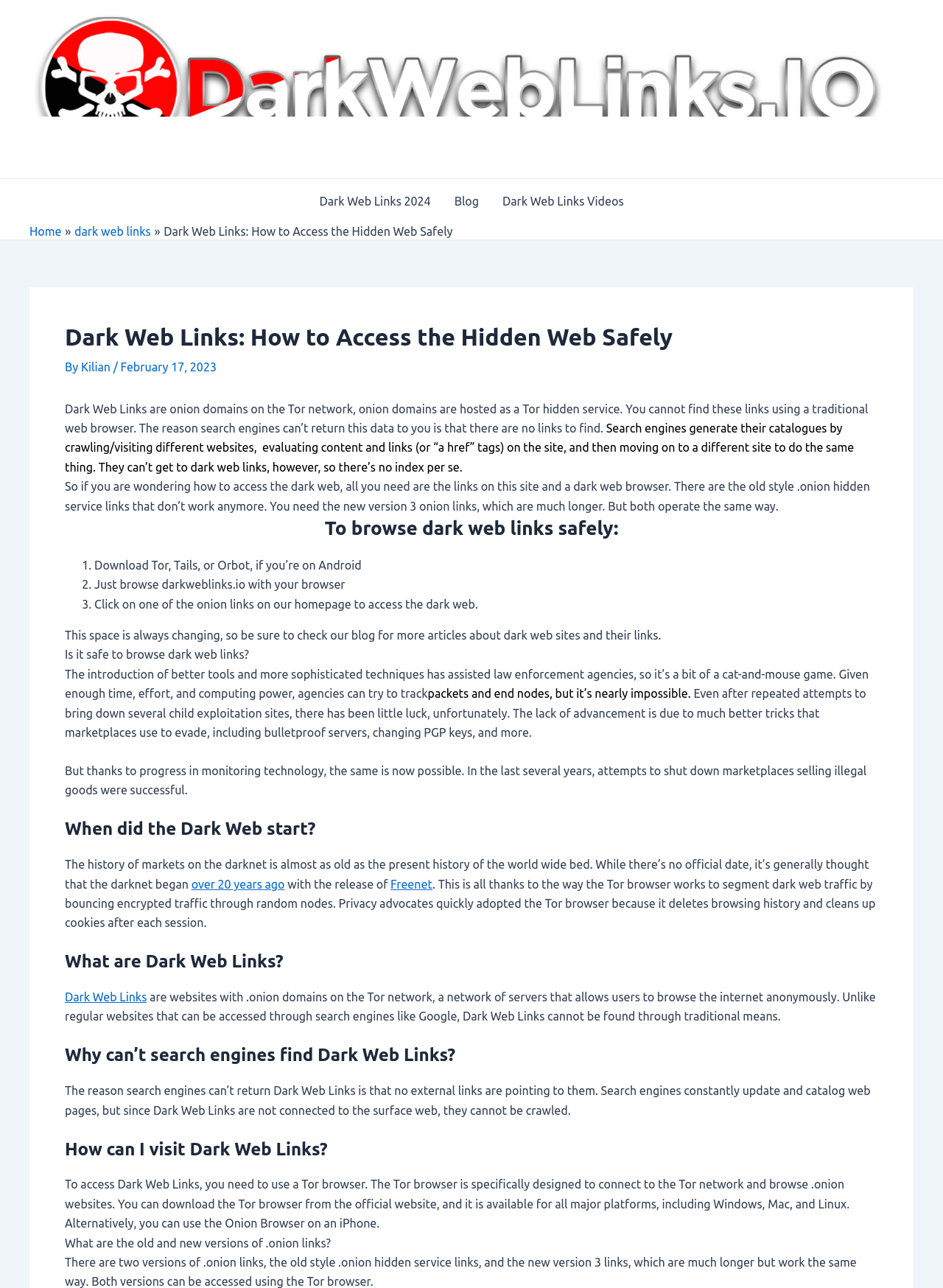What is the purpose of the Tor browser?
Give a detailed and exhaustive answer to the question.

The Tor browser is designed to allow users to browse the internet anonymously, by bouncing encrypted traffic through random nodes, and deleting browsing history and cleaning up cookies after each session.